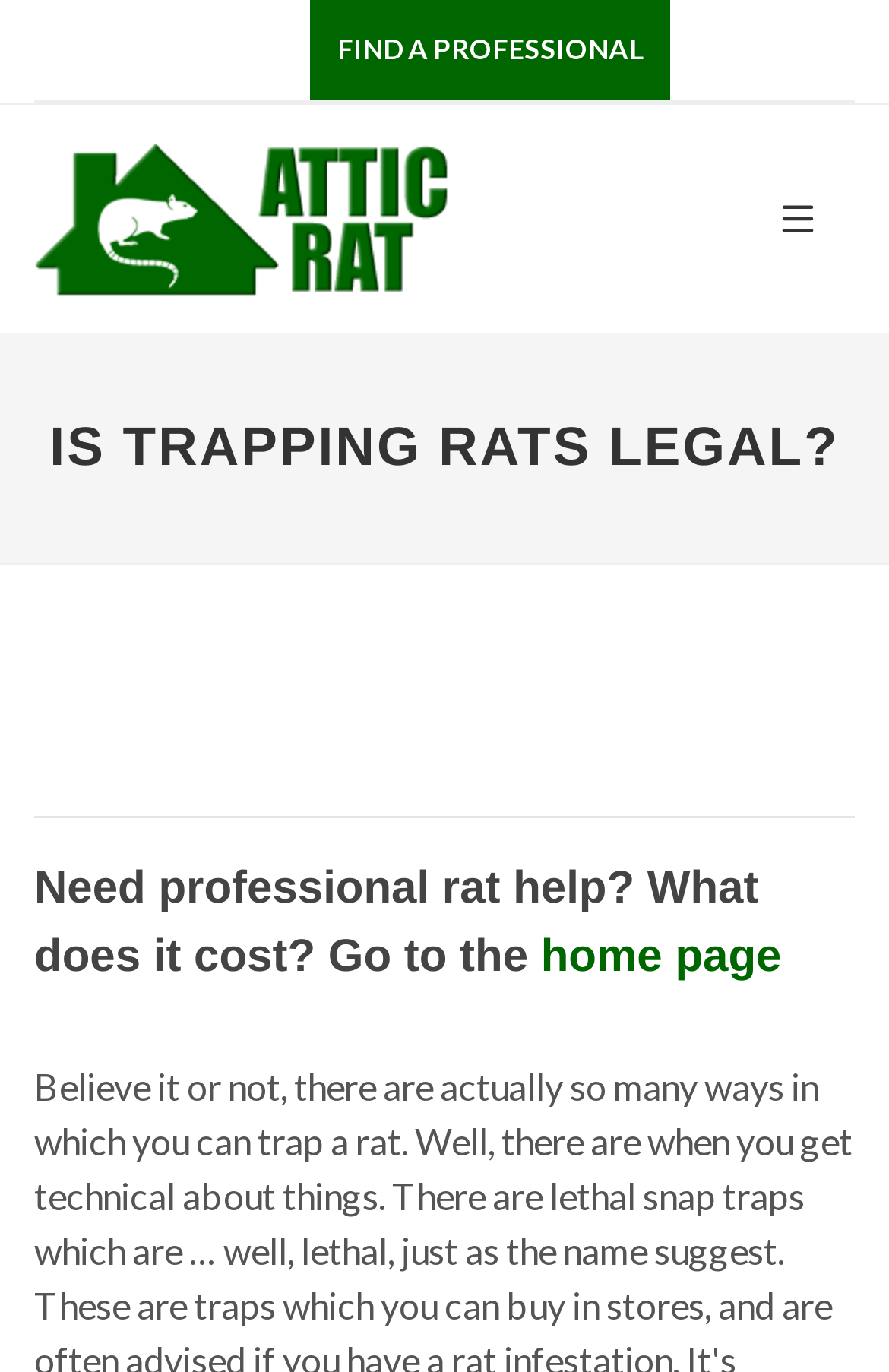Where can users go to get professional rat help?
Please respond to the question with a detailed and informative answer.

The heading 'Need professional rat help? What does it cost? Go to the home page' suggests that users can find information on professional rat help and its cost on the home page. The 'home page' link is provided for users to navigate to that page.